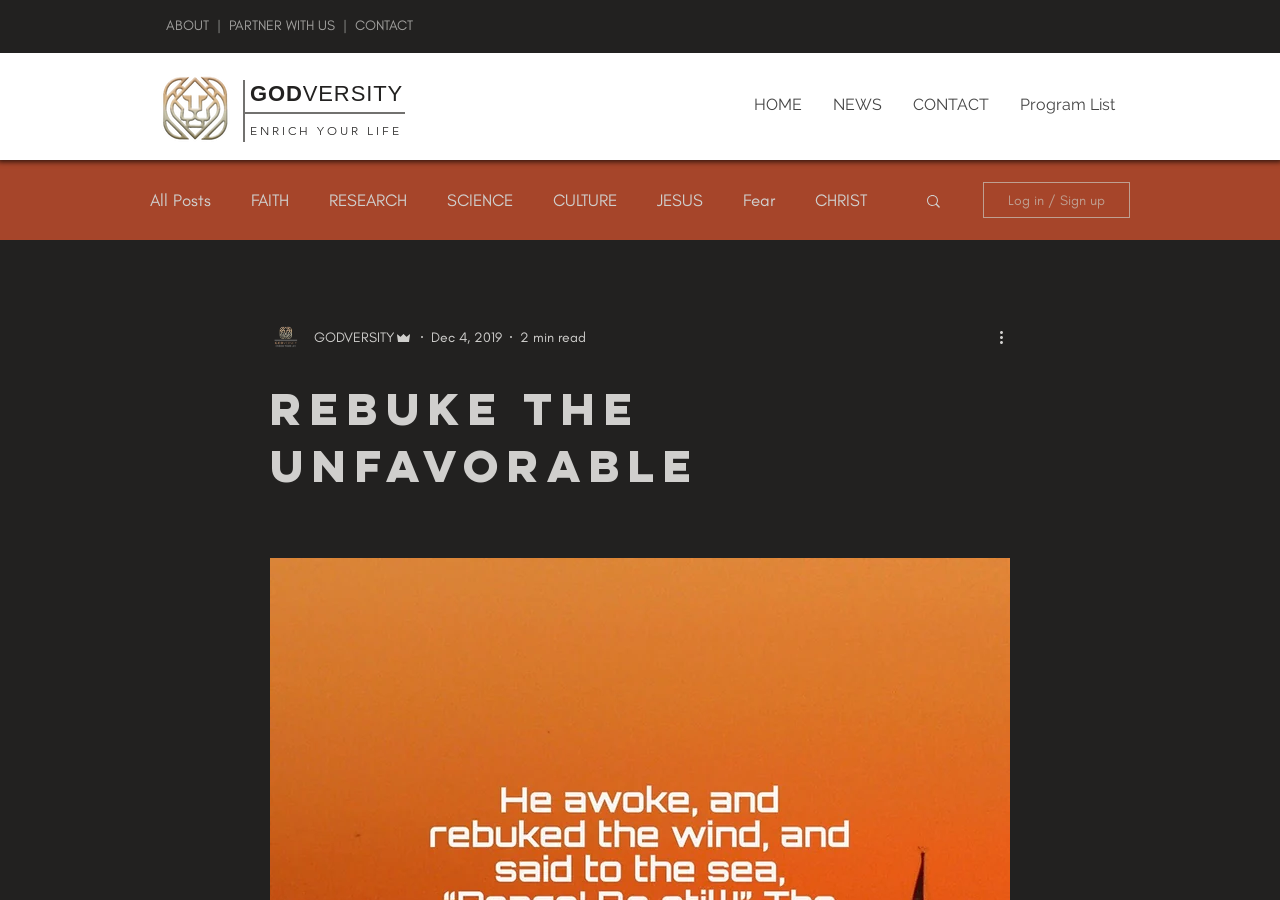Locate the bounding box coordinates of the element's region that should be clicked to carry out the following instruction: "Explore 'JESUS' category". The coordinates need to be four float numbers between 0 and 1, i.e., [left, top, right, bottom].

[0.513, 0.211, 0.549, 0.233]